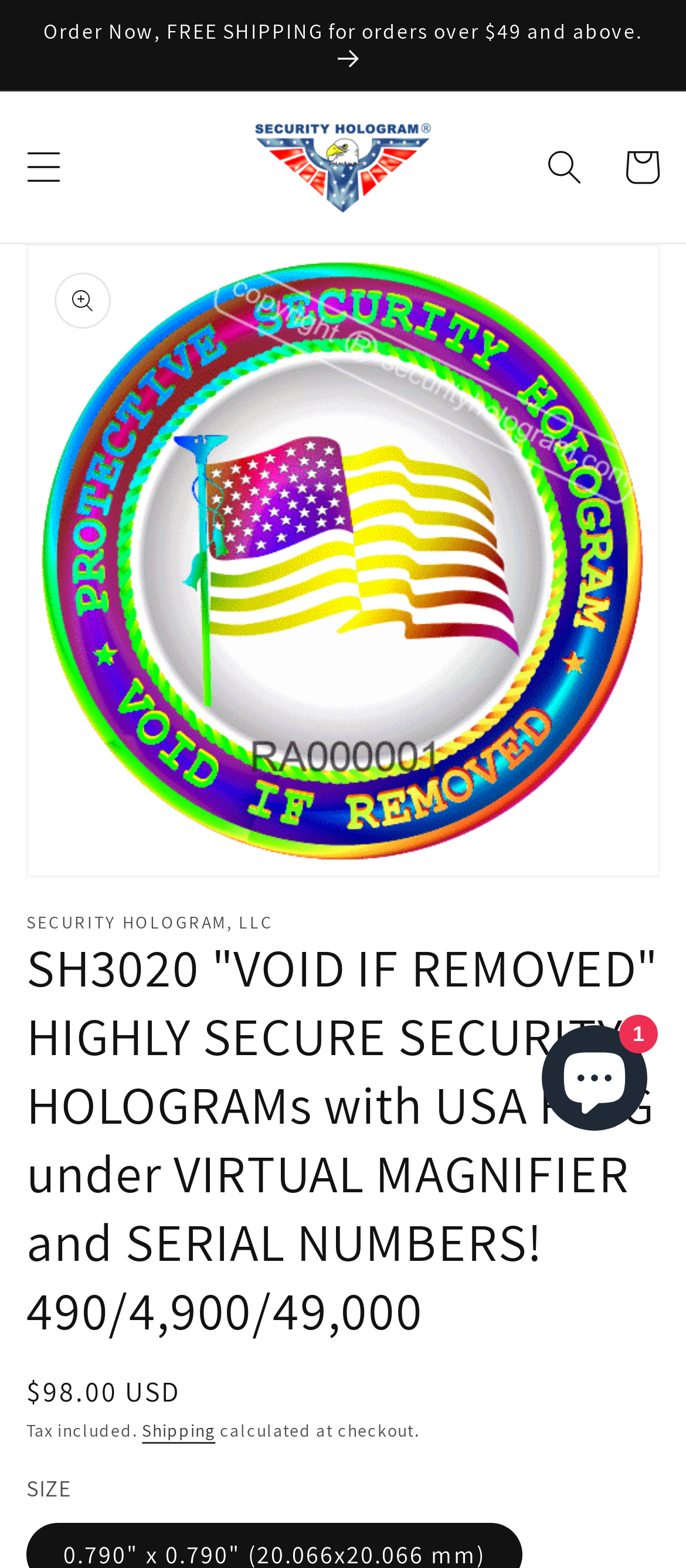Please identify the bounding box coordinates of the area that needs to be clicked to follow this instruction: "Open the image in gallery view".

[0.041, 0.157, 0.959, 0.559]